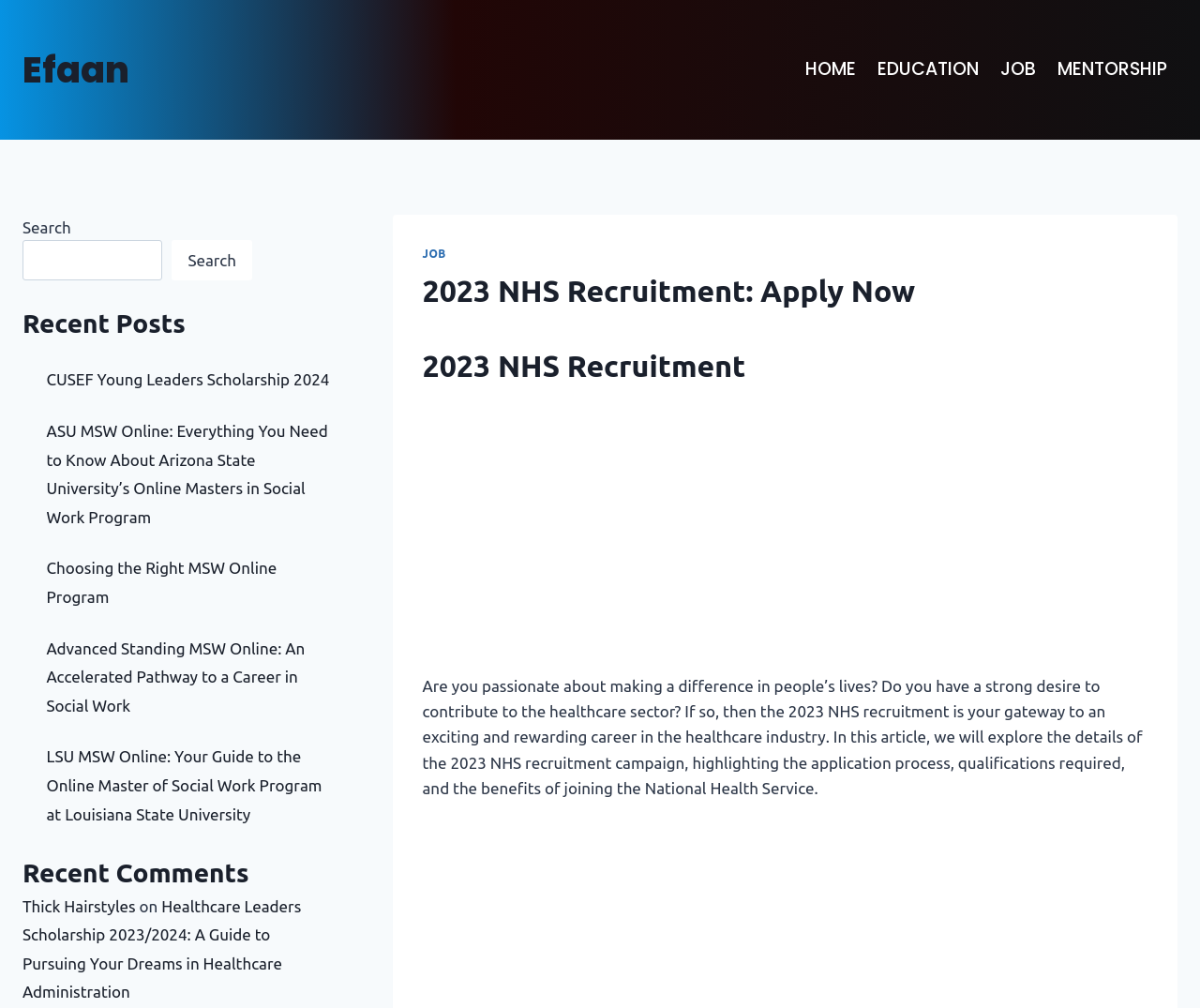Review the image closely and give a comprehensive answer to the question: What is the primary navigation menu?

The primary navigation menu is located at the top of the webpage, and it consists of four links: HOME, EDUCATION, JOB, and MENTORSHIP. These links are part of the navigation element with the description 'Primary Navigation'.